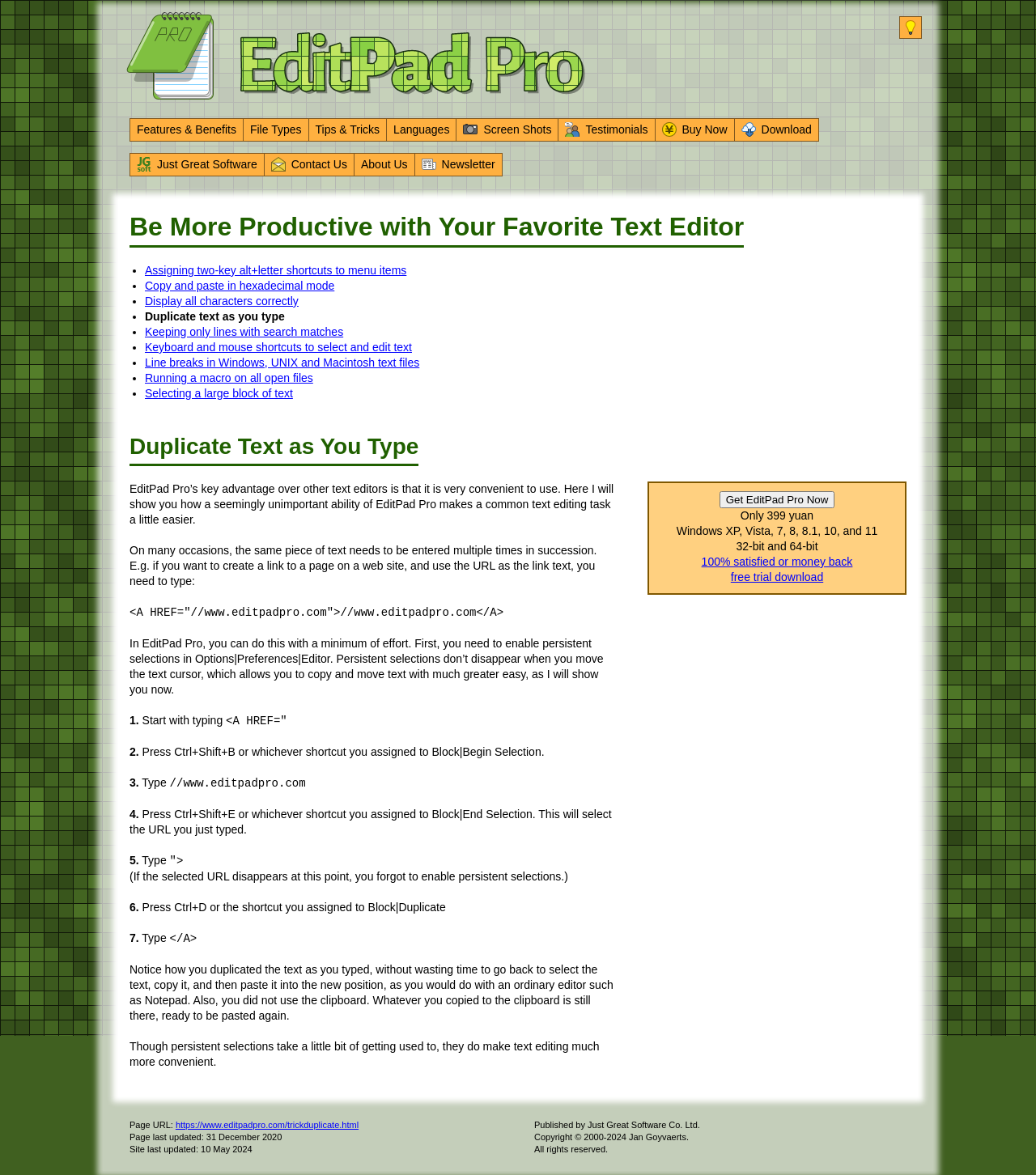Highlight the bounding box of the UI element that corresponds to this description: "Display all characters correctly".

[0.14, 0.251, 0.288, 0.262]